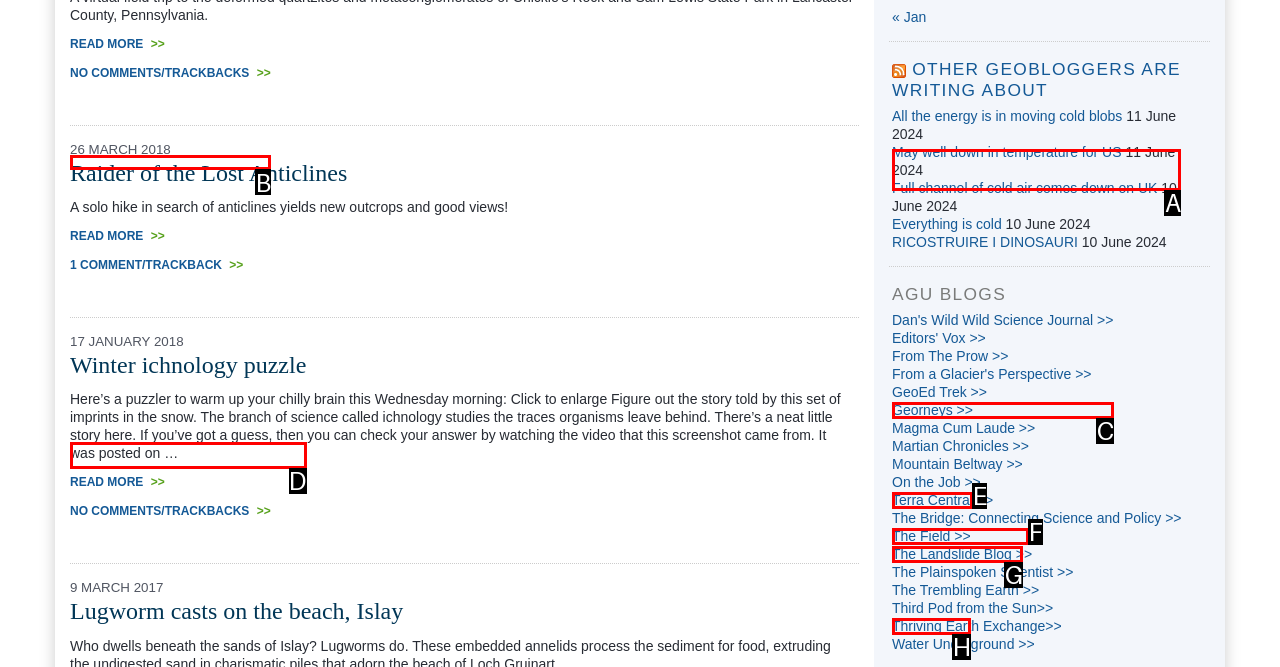Indicate the letter of the UI element that should be clicked to accomplish the task: Read Dan's Wild Wild Science Journal. Answer with the letter only.

C